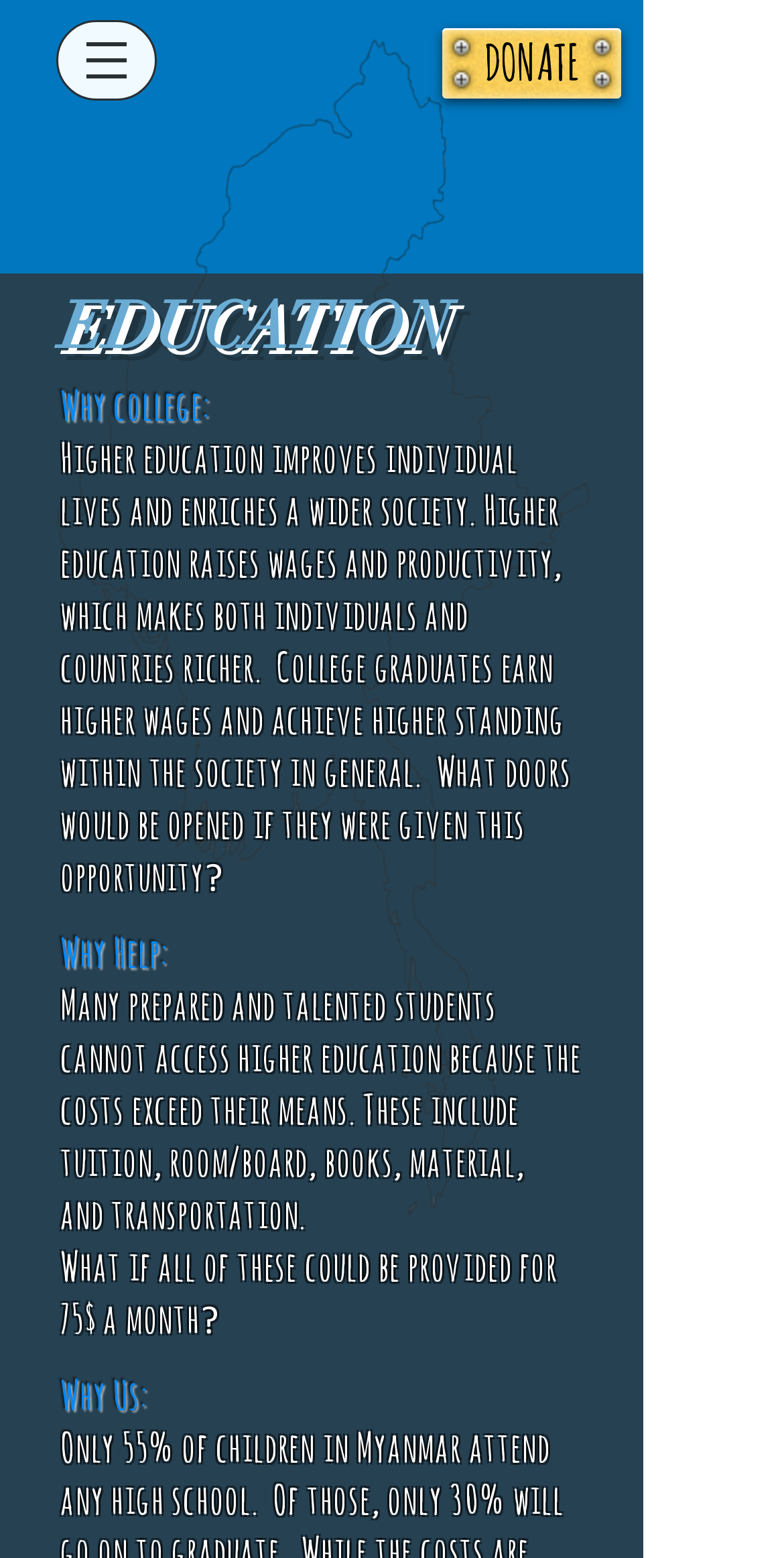How much does it cost to provide for a student per month?
Using the information from the image, provide a comprehensive answer to the question.

According to the webpage, it is mentioned that 'What if all of these could be provided for 75$ a month', implying that the cost of providing for a student's education, including tuition, room/board, books, material, and transportation, is 75 dollars per month.